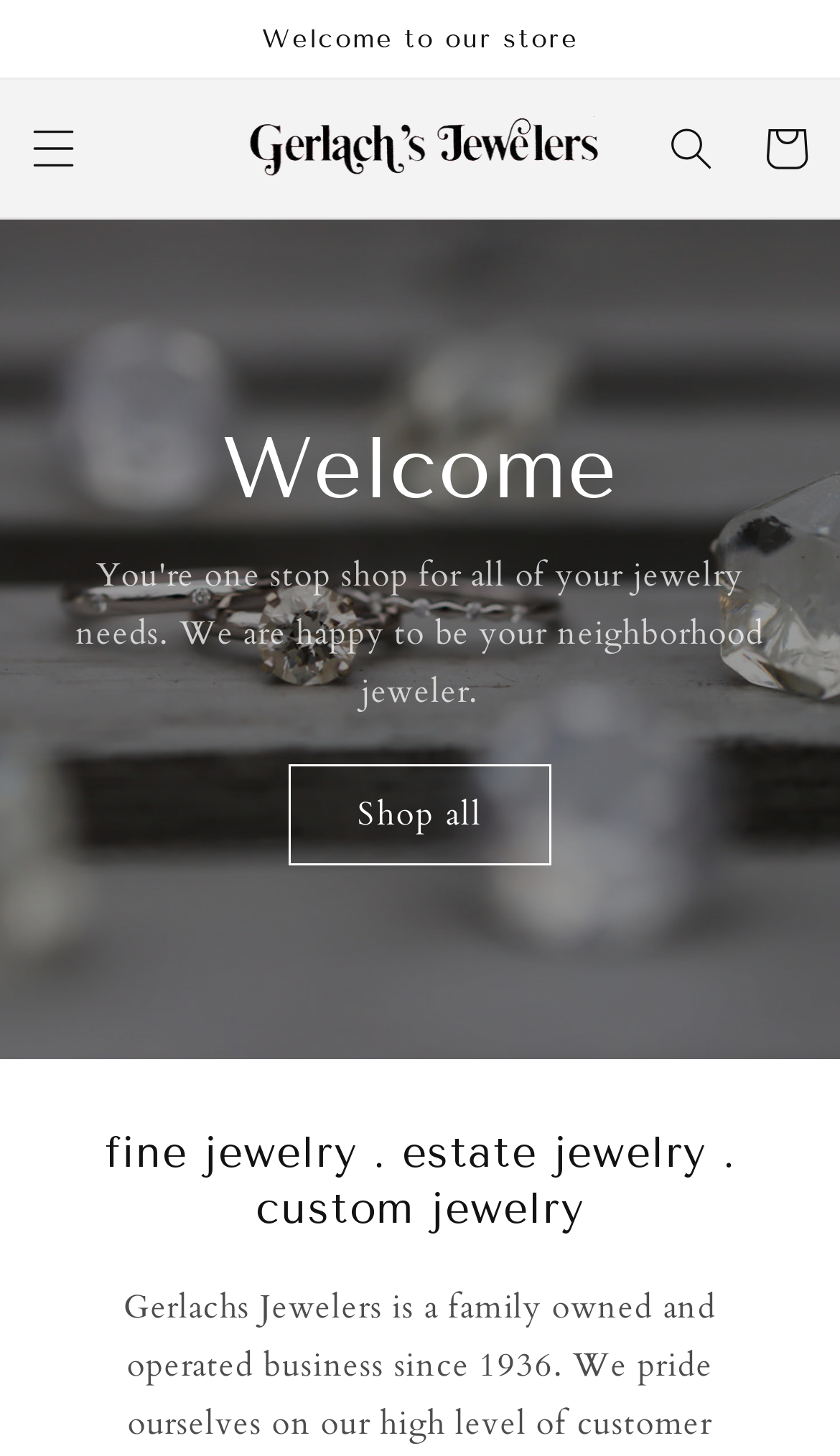Extract the bounding box coordinates for the HTML element that matches this description: "alt="Gerlachs Jewelers"". The coordinates should be four float numbers between 0 and 1, i.e., [left, top, right, bottom].

[0.269, 0.069, 0.731, 0.134]